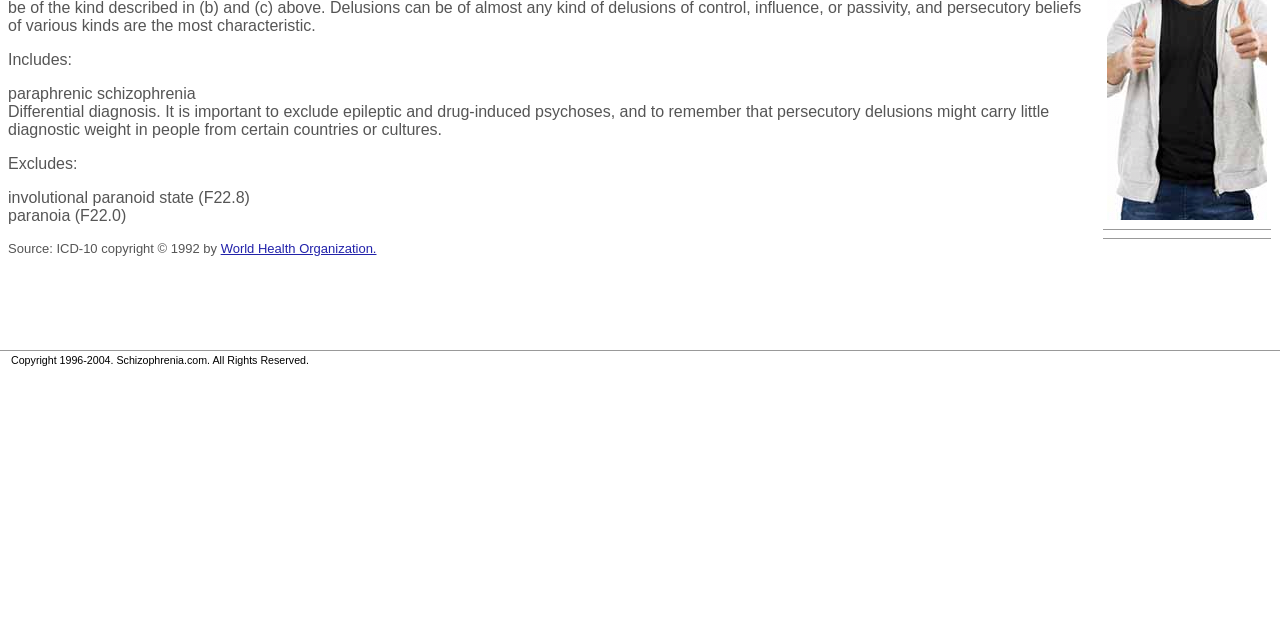From the webpage screenshot, identify the region described by World Health Organization.. Provide the bounding box coordinates as (top-left x, top-left y, bottom-right x, bottom-right y), with each value being a floating point number between 0 and 1.

[0.172, 0.373, 0.294, 0.4]